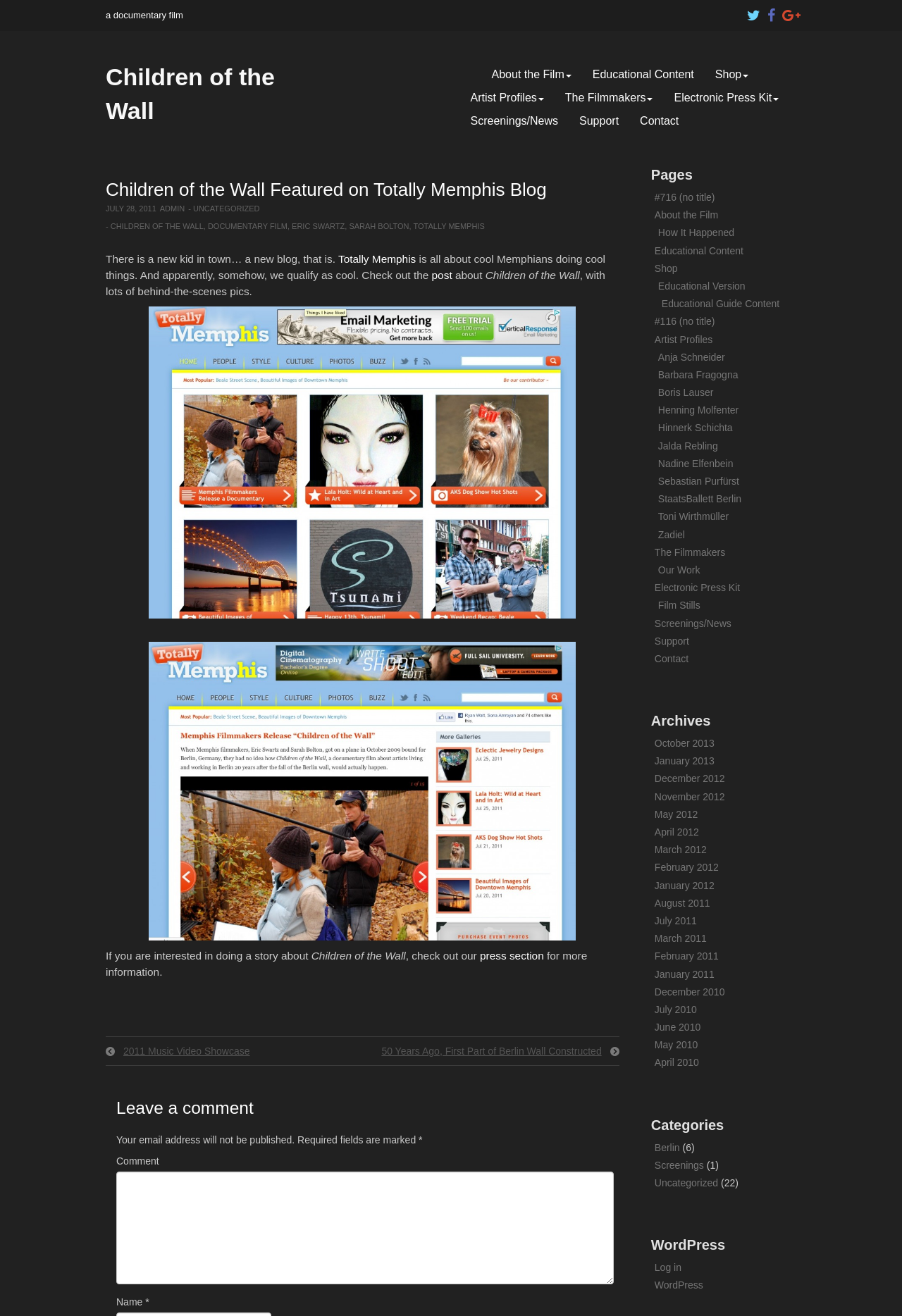Determine the main heading text of the webpage.

Children of the Wall Featured on Totally Memphis Blog